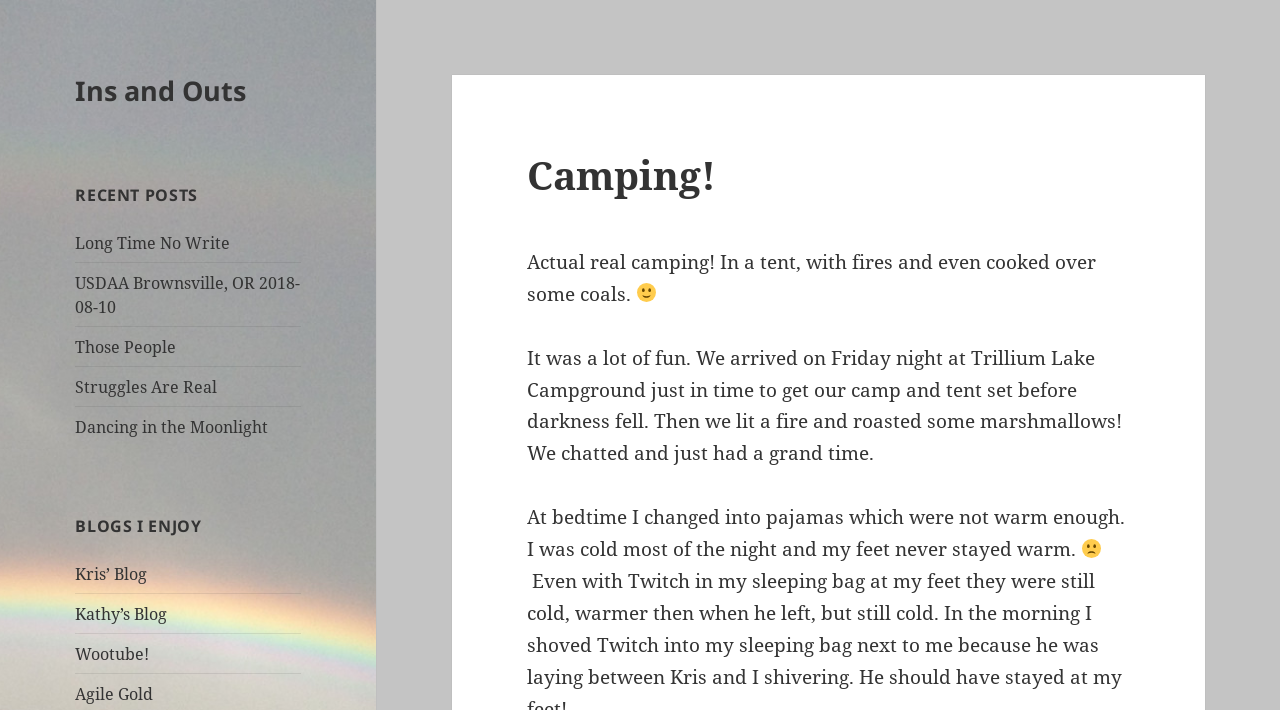Give a concise answer of one word or phrase to the question: 
What is the name of the second blog enjoyed by the author?

Kathy’s Blog